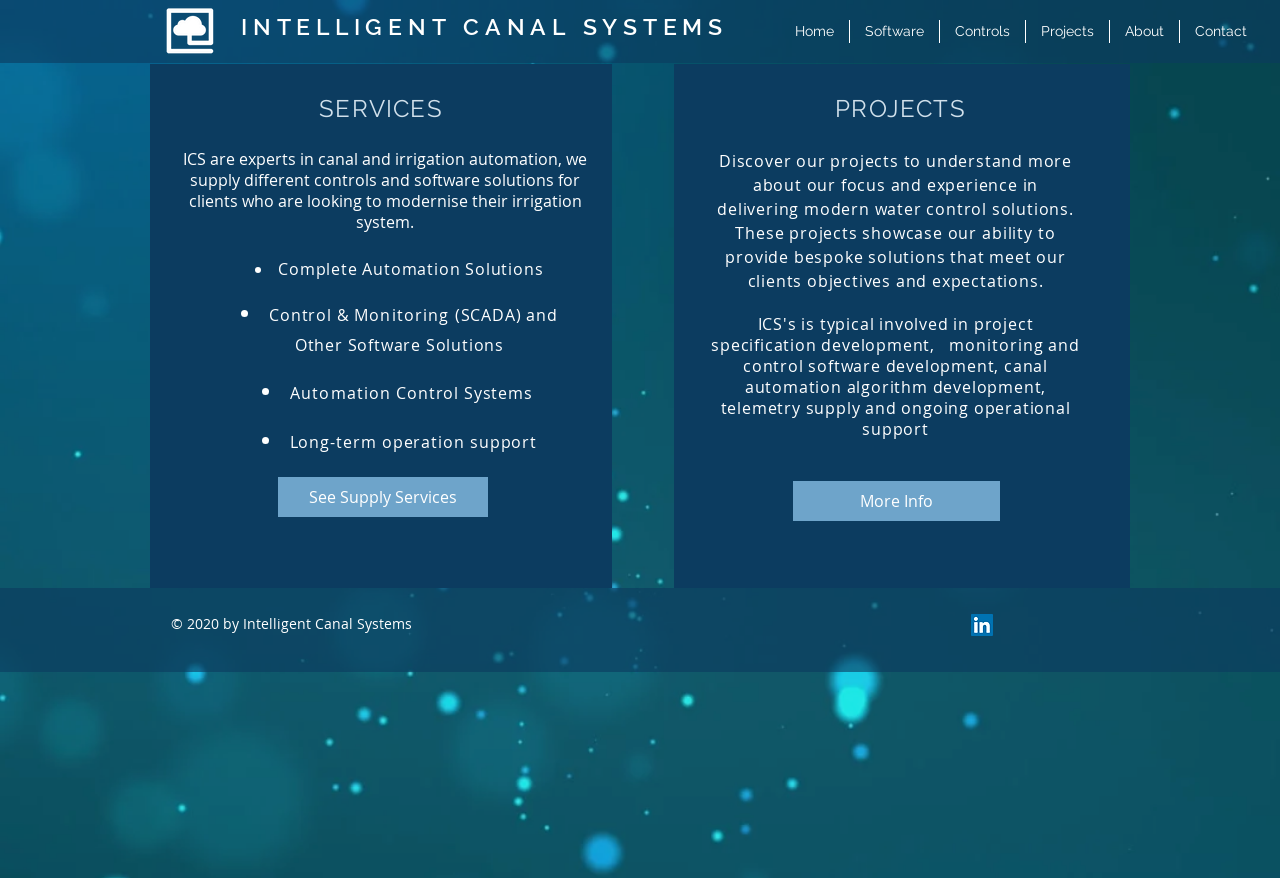Find and specify the bounding box coordinates that correspond to the clickable region for the instruction: "Go to Locations".

None